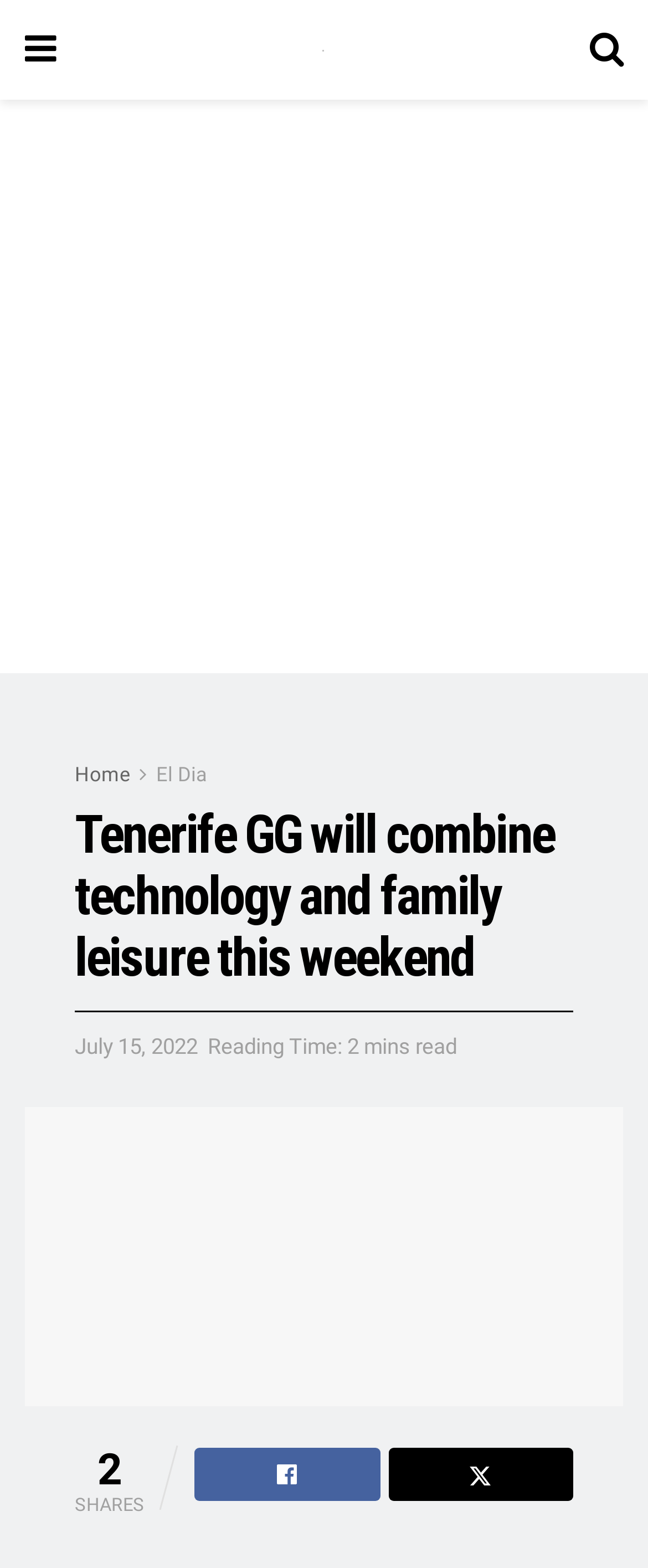Explain in detail what is displayed on the webpage.

The webpage is about an event called Tenerife GG, which combines technology and family leisure. At the top left, there is a small icon and a link to "Tenerife Weekly News" with an accompanying image. On the top right, there is another icon. Below these elements, there is a large advertisement iframe that spans the entire width of the page.

The main content of the page is divided into sections. On the left side, there are links to "Home" and "El Dia". Above these links, there is a heading that summarizes the event. Below the heading, there is a link to the date "July 15, 2022" and a text indicating the reading time of 2 minutes.

The main article is presented below, with a large image that spans most of the page width. The article title is also a link. At the bottom of the page, there is a section with a "SHARES" label, accompanied by two social media links and an image.